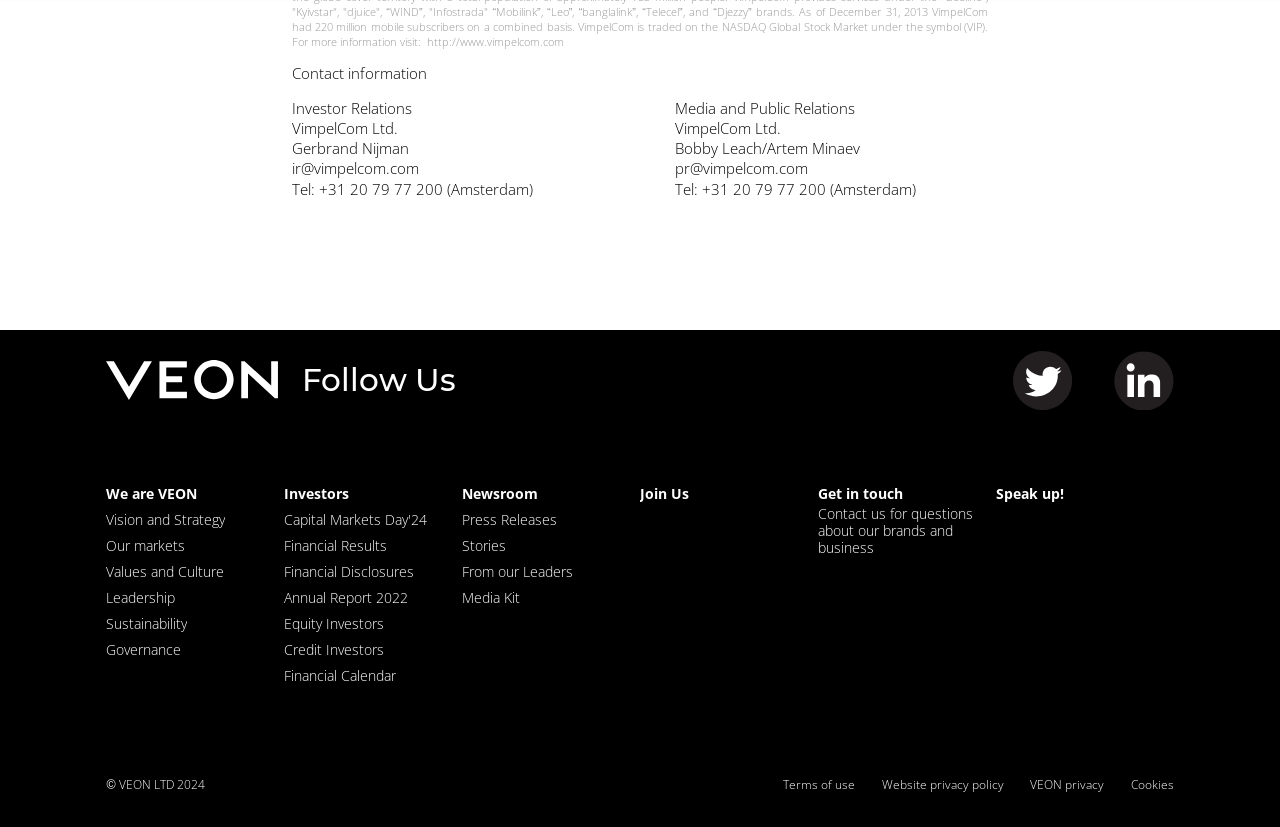Determine the bounding box of the UI element mentioned here: "Leadership". The coordinates must be in the format [left, top, right, bottom] with values ranging from 0 to 1.

[0.083, 0.713, 0.137, 0.734]